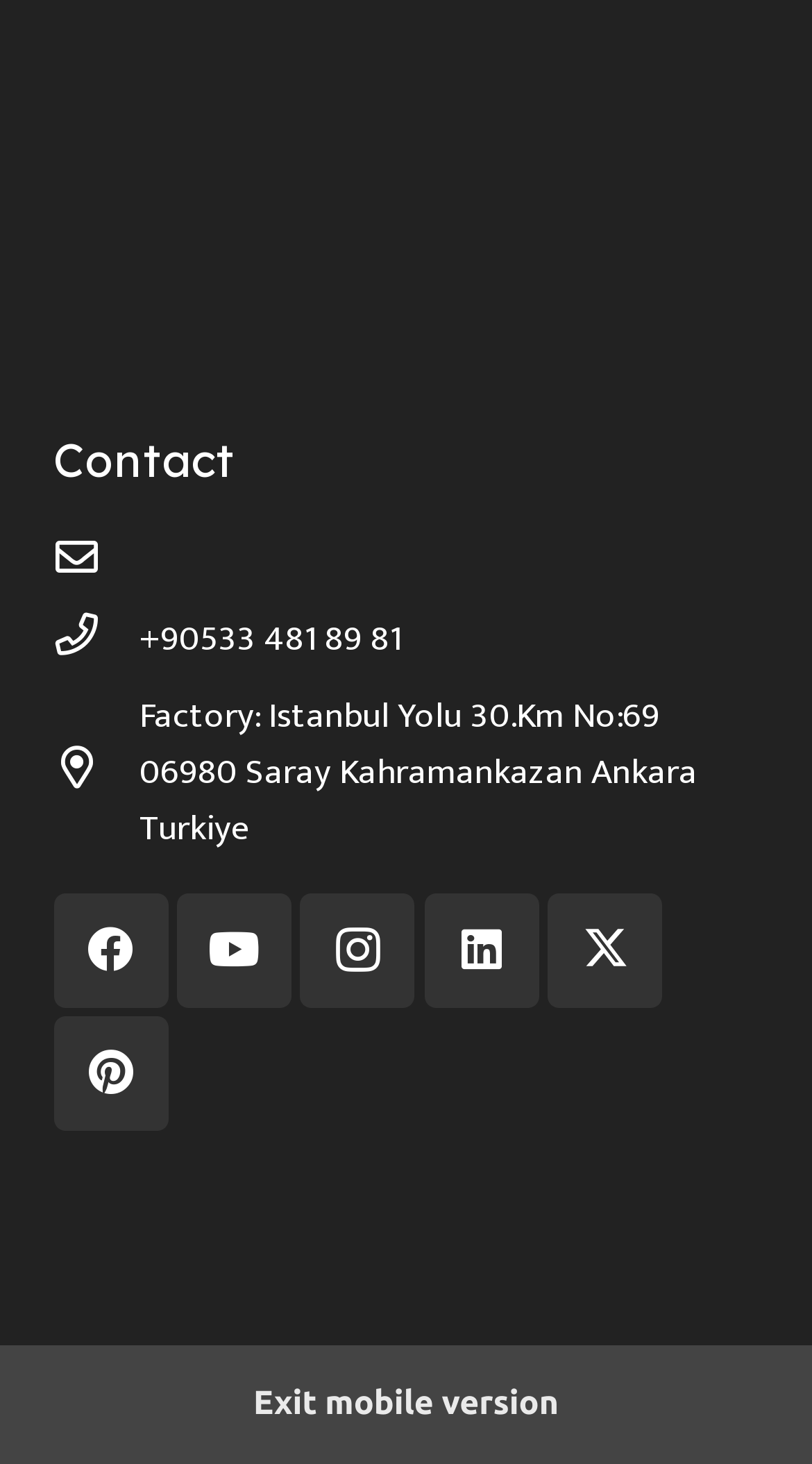How many social media links are there?
Based on the image, answer the question with as much detail as possible.

There are six social media links, including Facebook, YouTube, Instagram, LinkedIn, Twitter, and Pinterest, which can be found in the links section.